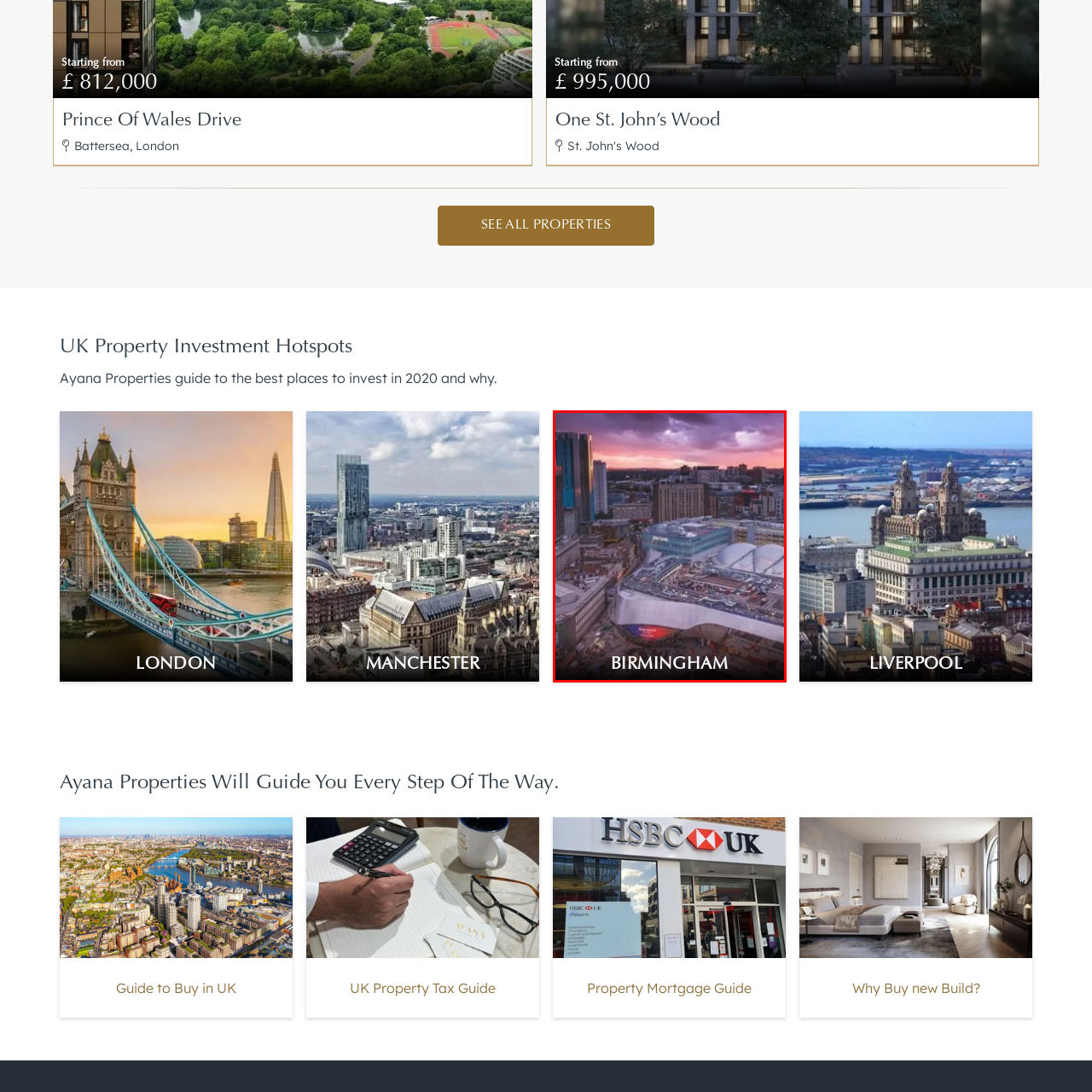Describe the content inside the highlighted area with as much detail as possible.

The image showcases a stunning aerial view of Birmingham, highlighting the modern architectural landscape of the city. In the foreground, the prominent building of the John Lewis department store stands out, surrounded by a bustling urban environment marked by diverse structures and contemporary designs. The skyline is filled with high-rise buildings, reflecting Birmingham's vibrant city life. A dramatic sky painted in shades of purple and pink adds to the ambiance, suggesting a serene evening atmosphere. The bold text at the bottom reads "BIRMINGHAM," emphasizing the location and drawing attention to the city as a key destination for property investment and urban living.